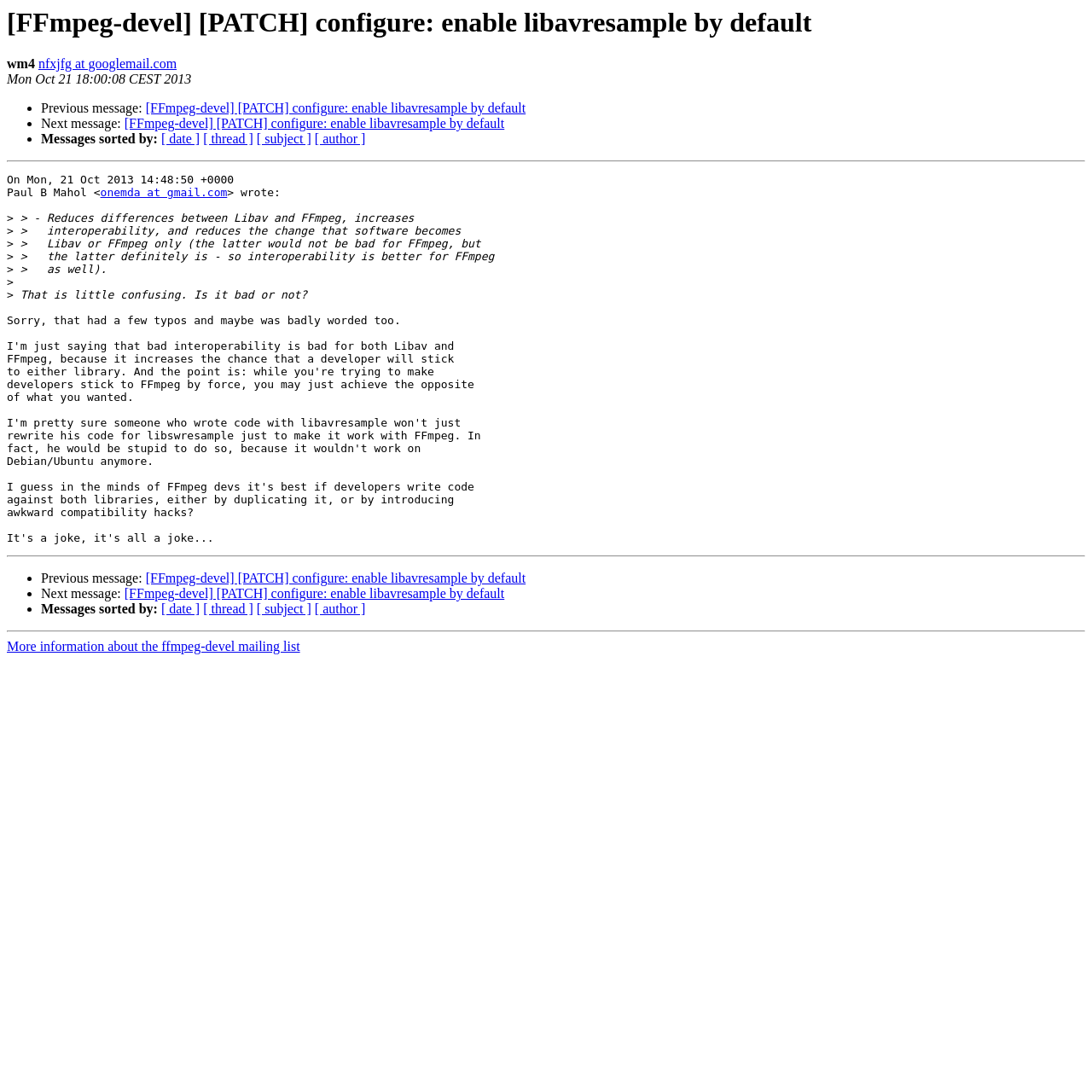Please find the bounding box coordinates (top-left x, top-left y, bottom-right x, bottom-right y) in the screenshot for the UI element described as follows: [ date ]

[0.148, 0.121, 0.183, 0.134]